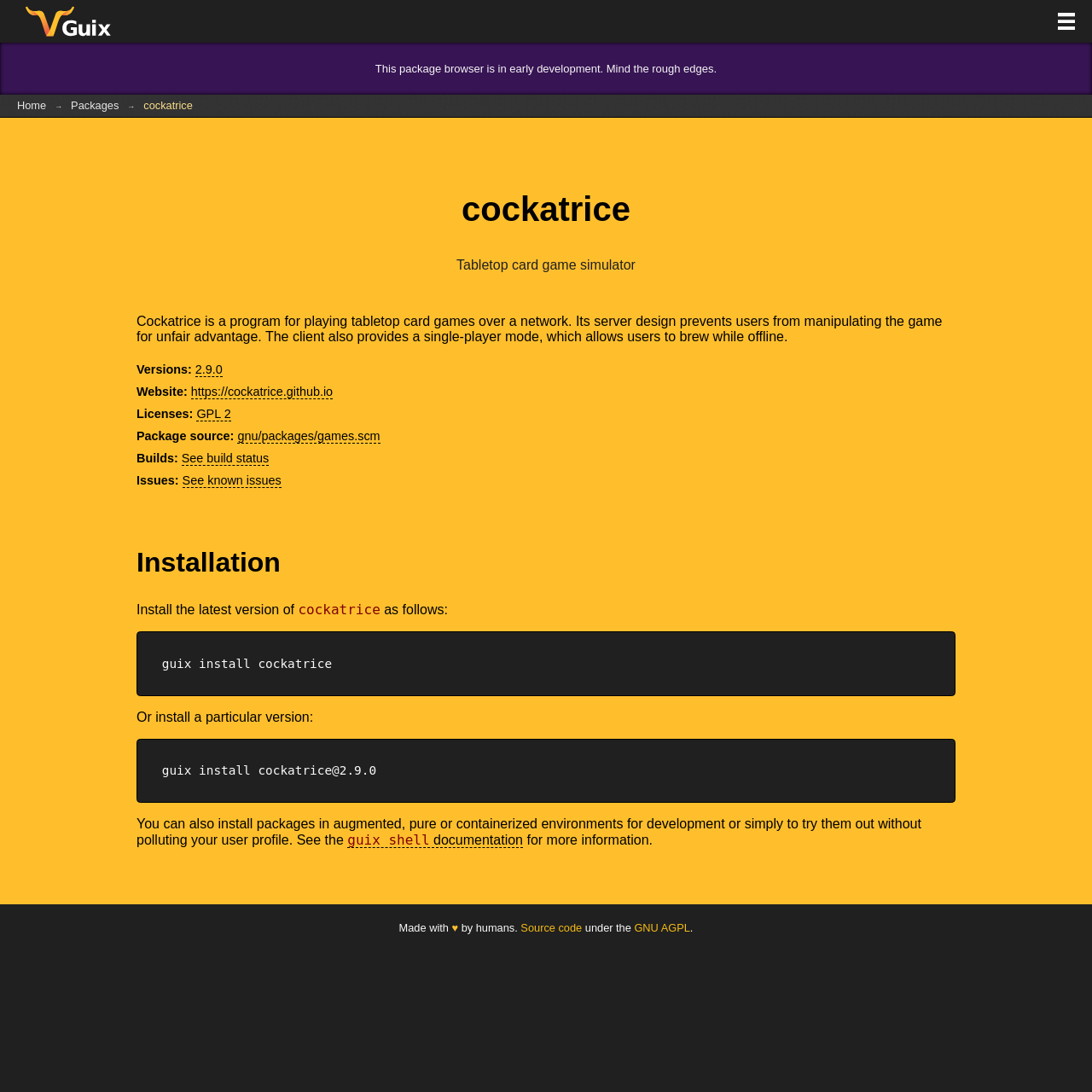Find the bounding box coordinates of the UI element according to this description: "See known issues".

[0.167, 0.434, 0.257, 0.447]